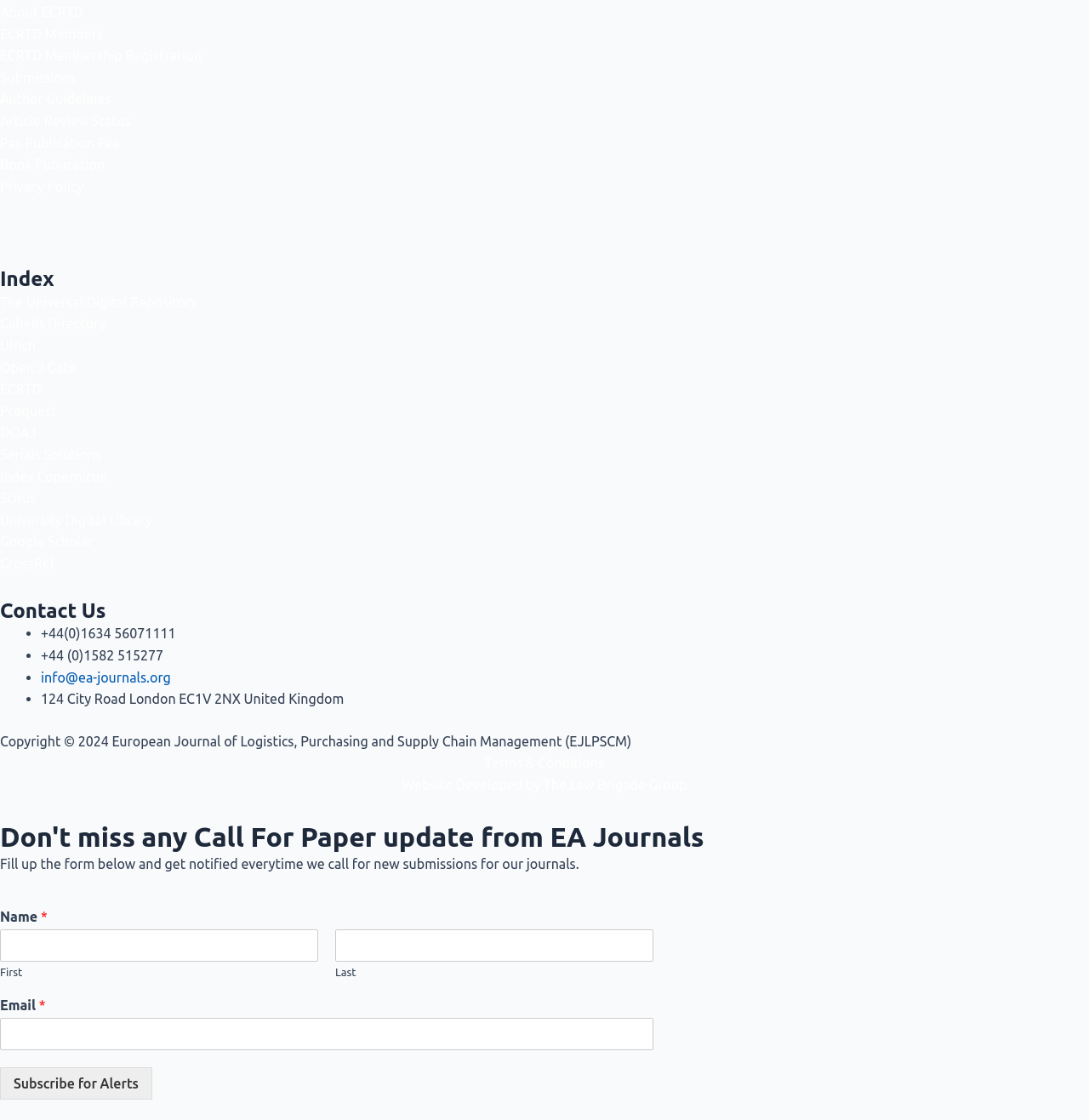Give a one-word or short phrase answer to this question: 
How many links are there in the top navigation menu?

13